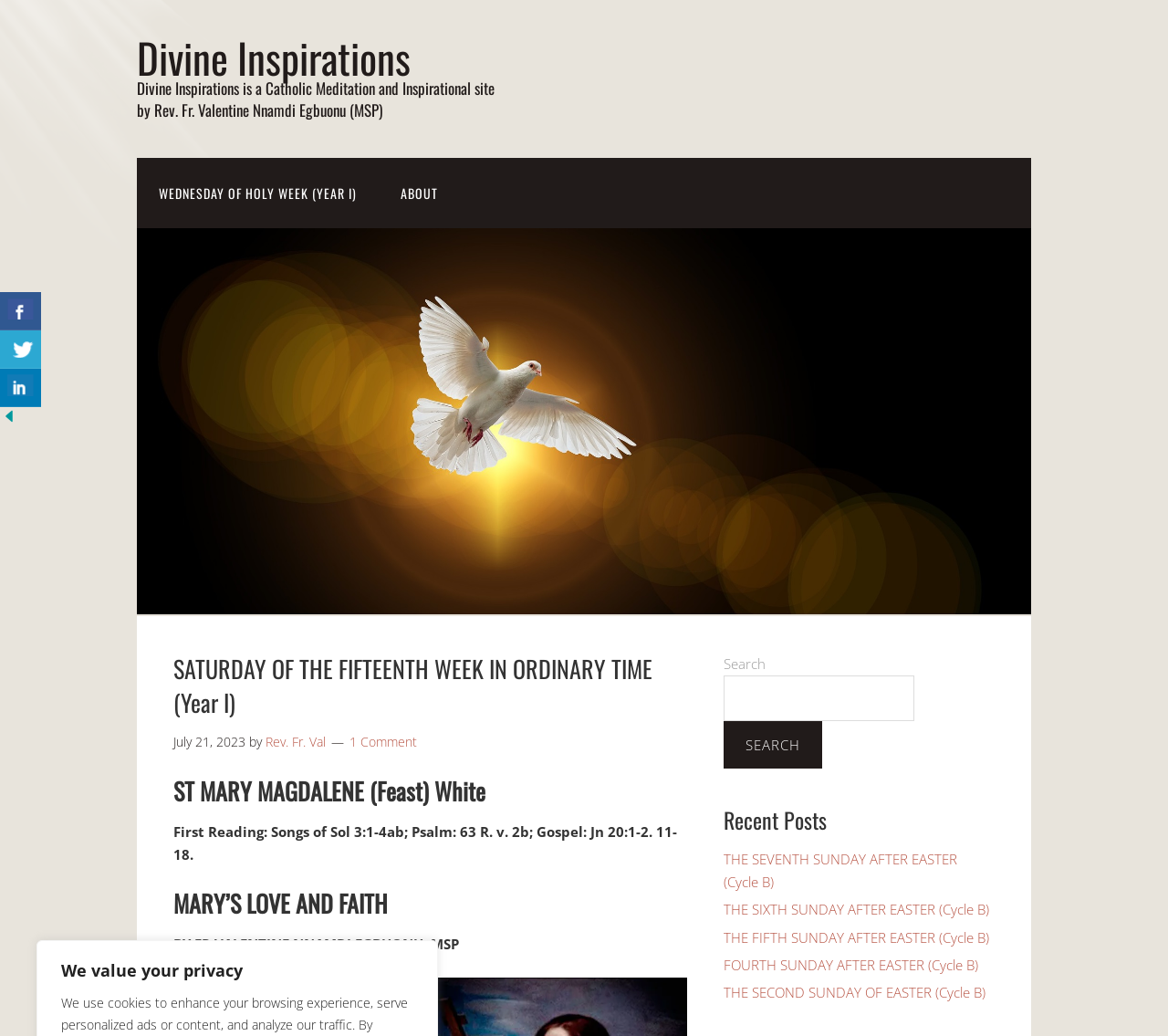What is the primary heading on this webpage?

SATURDAY OF THE FIFTEENTH WEEK IN ORDINARY TIME (Year I)